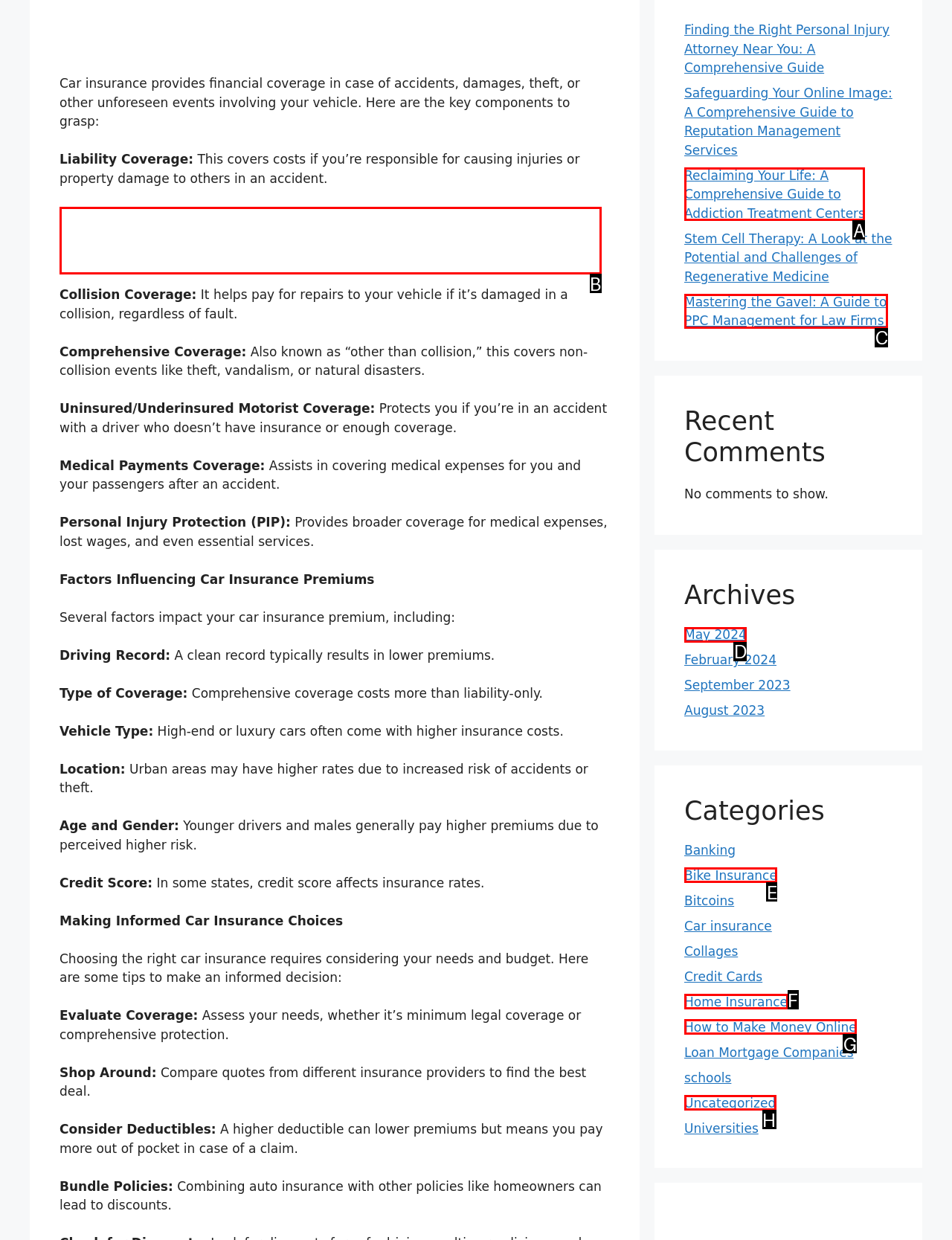From the description: Bike Insurance, identify the option that best matches and reply with the letter of that option directly.

E